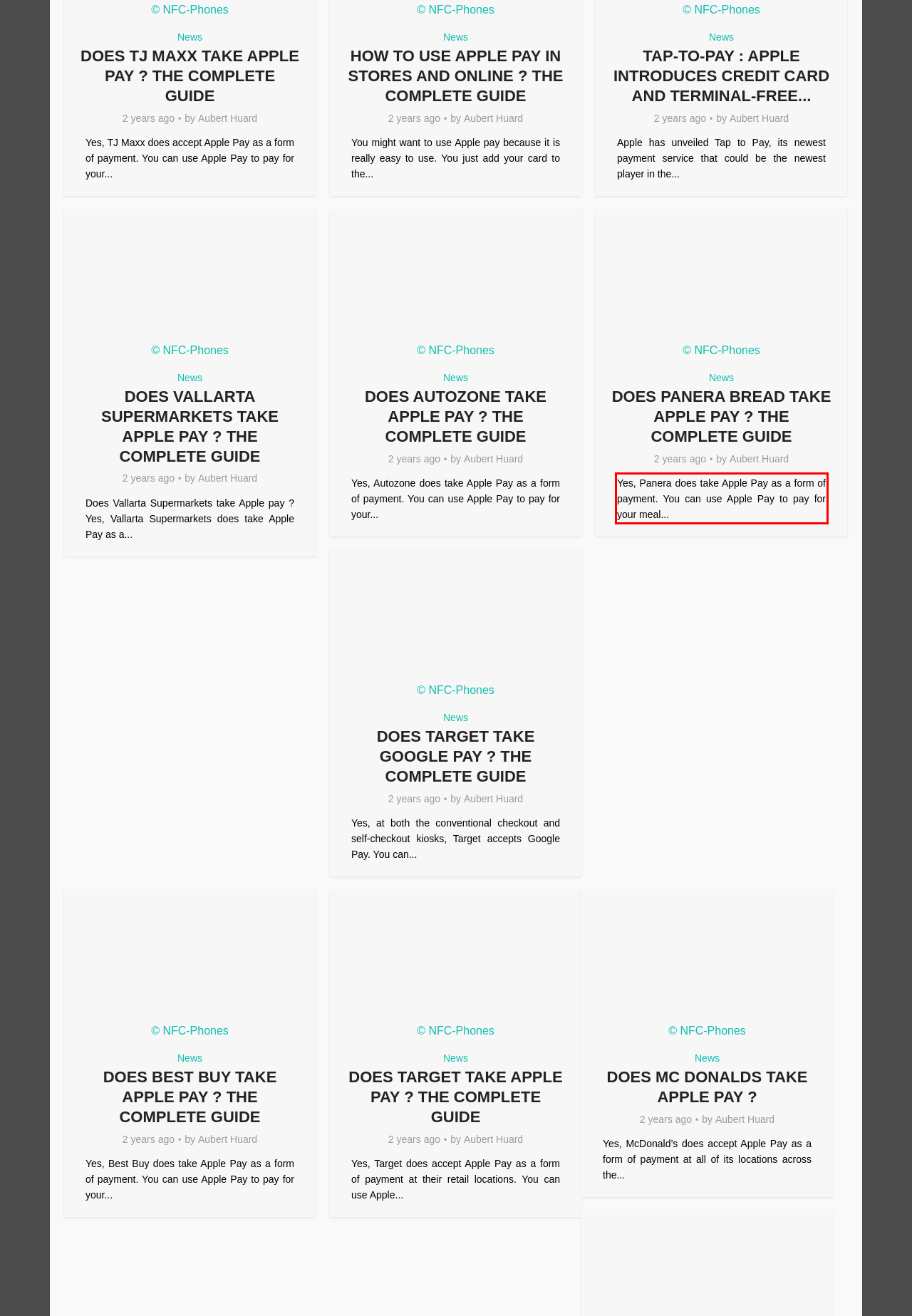You have a webpage screenshot with a red rectangle surrounding a UI element. Extract the text content from within this red bounding box.

Yes, Panera does take Apple Pay as a form of payment. You can use Apple Pay to pay for your meal...